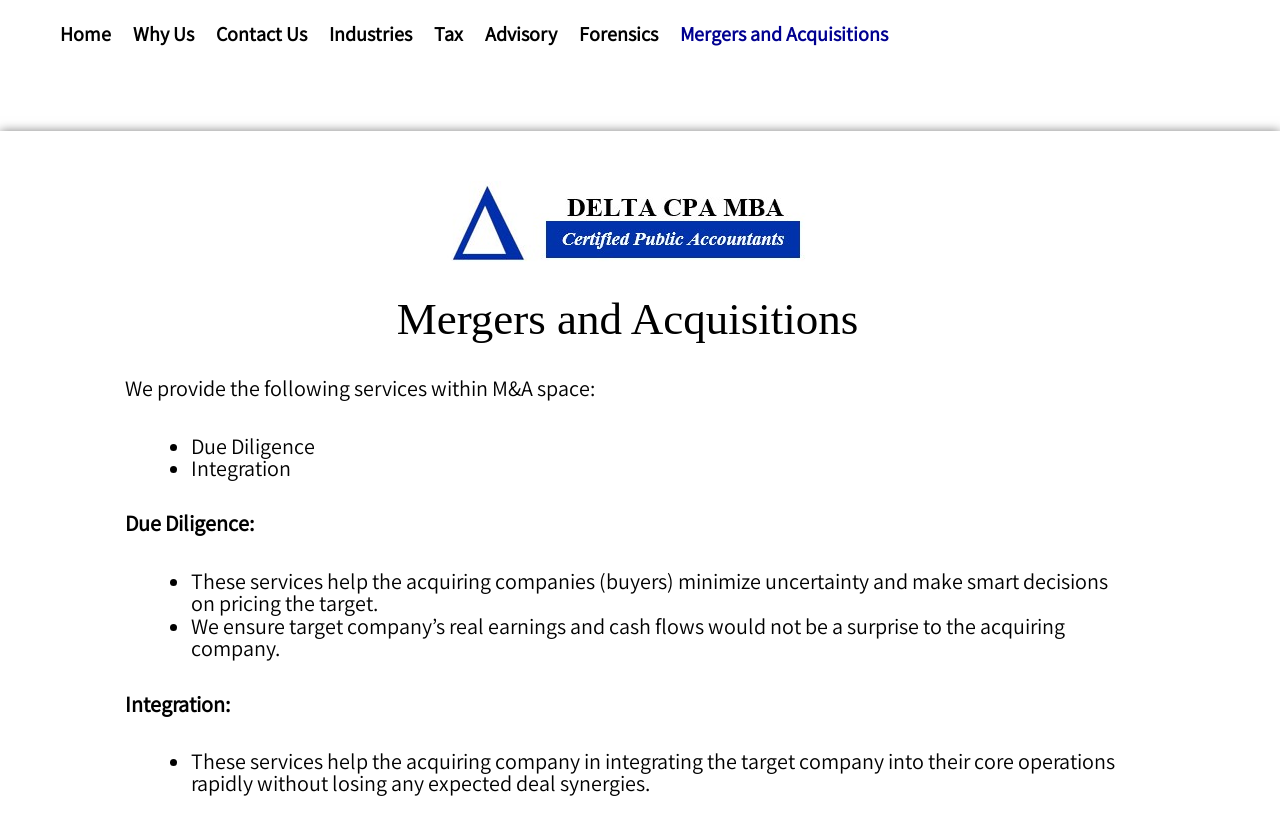Given the element description Mergers and Acquisitions, specify the bounding box coordinates of the corresponding UI element in the format (top-left x, top-left y, bottom-right x, bottom-right y). All values must be between 0 and 1.

[0.516, 0.017, 0.695, 0.065]